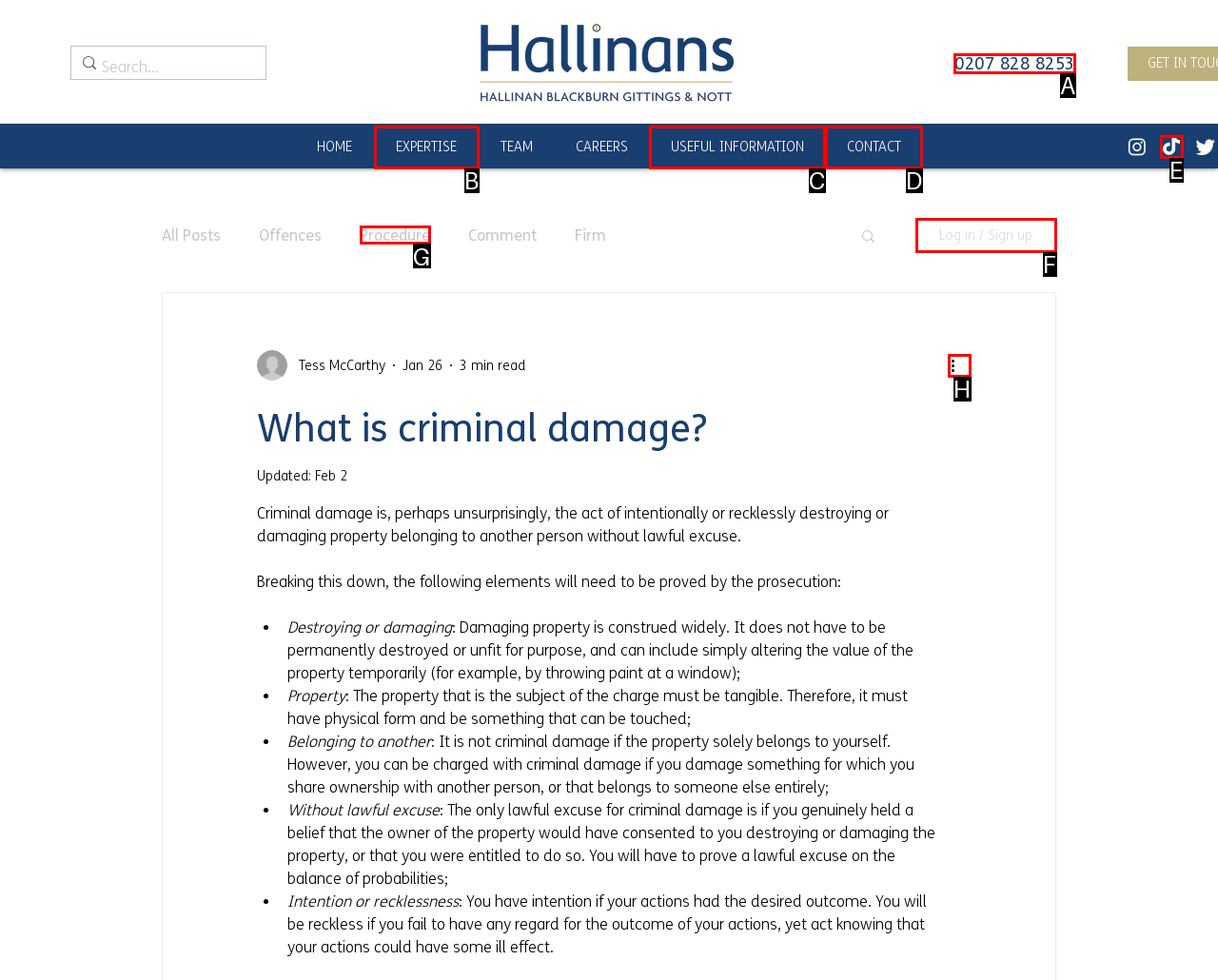Which option aligns with the description: placeholder="Message"? Respond by selecting the correct letter.

None